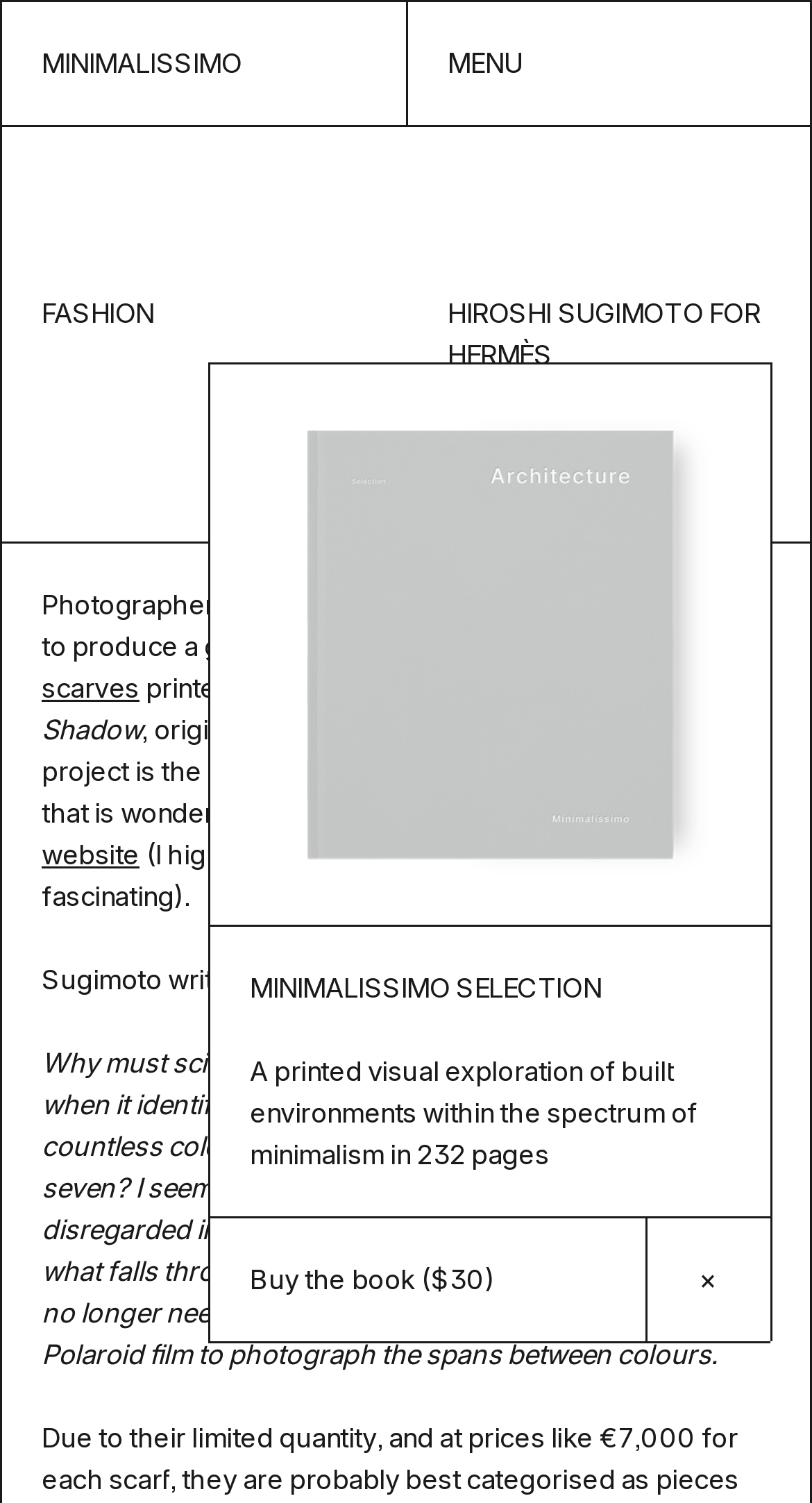Answer this question in one word or a short phrase: What is the brand collaborating with the photographer?

Hermès